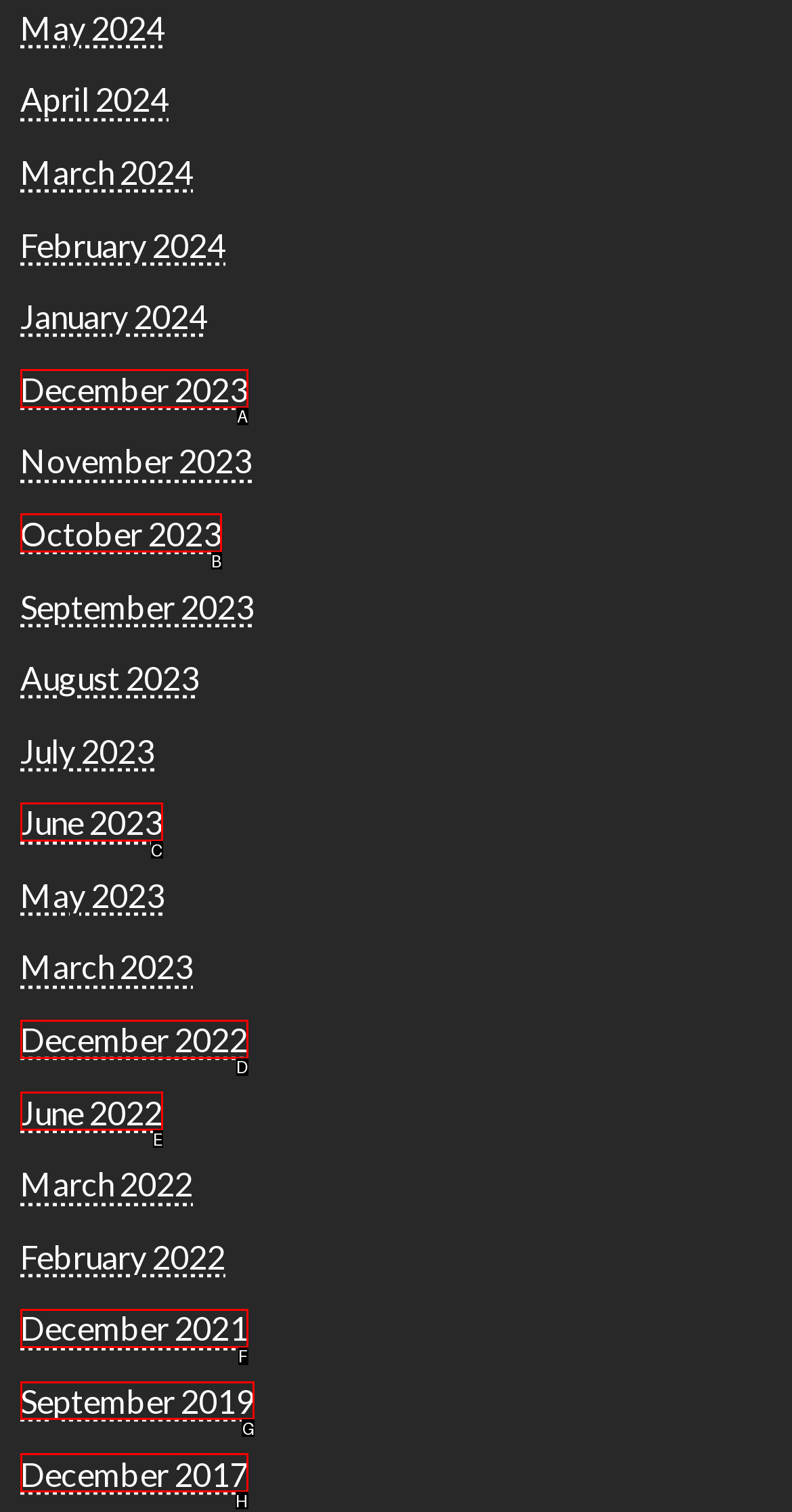Given the task: check September 2019, tell me which HTML element to click on.
Answer with the letter of the correct option from the given choices.

G